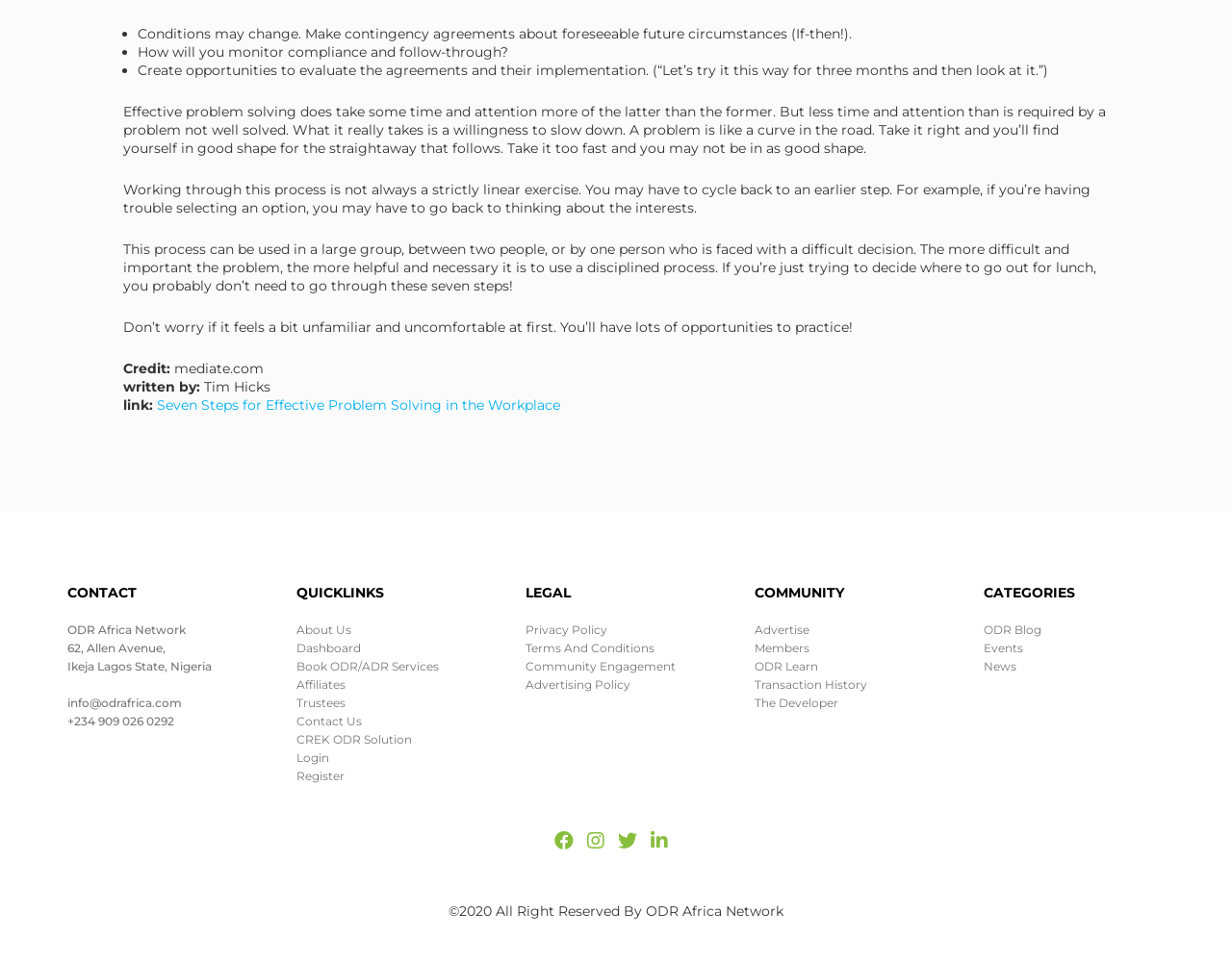Find the bounding box coordinates of the element to click in order to complete the given instruction: "Click on 'Book ODR/ADR Services'."

[0.241, 0.684, 0.356, 0.699]